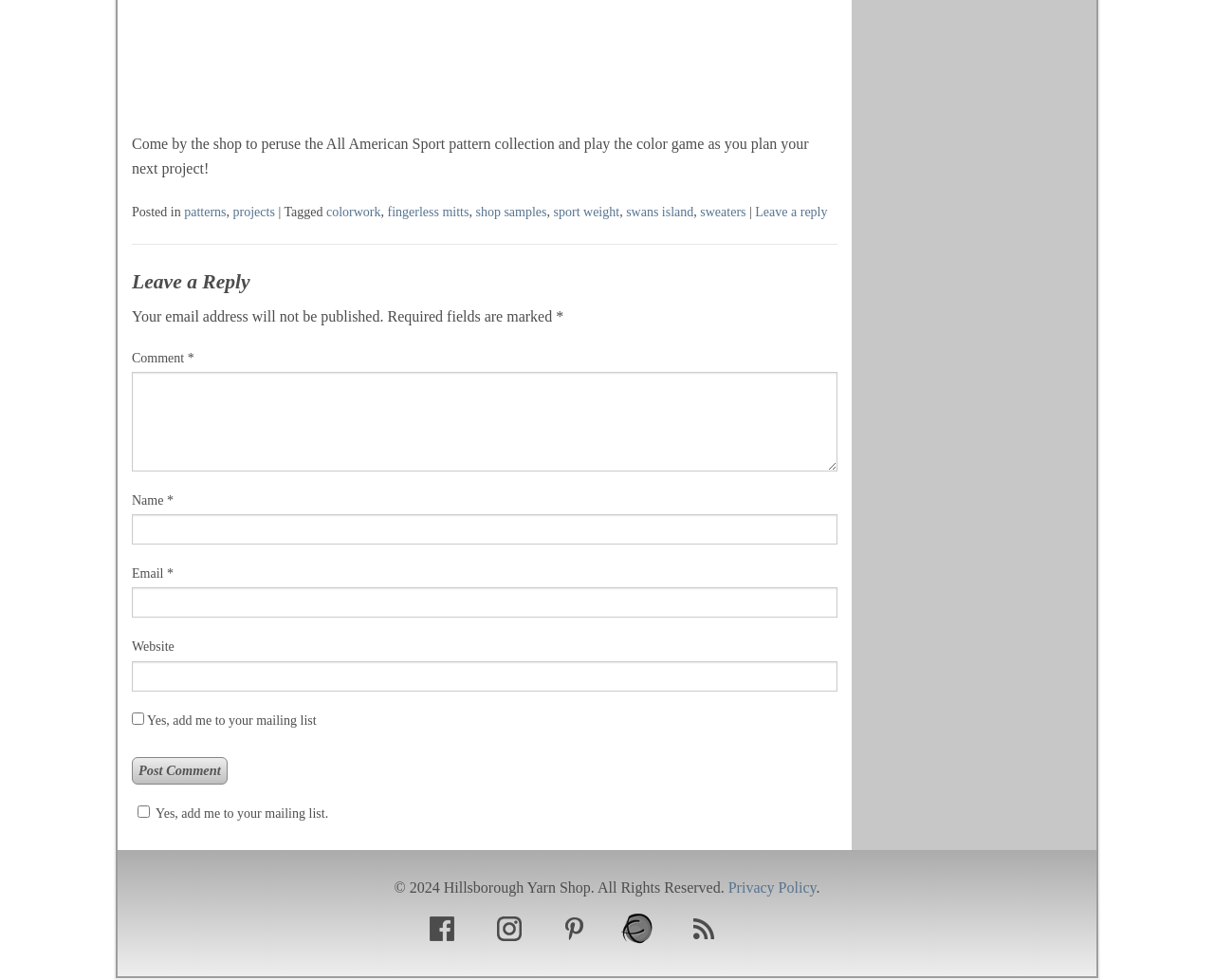Provide the bounding box coordinates of the HTML element described by the text: "parent_node: Email * aria-describedby="email-notes" name="email"".

[0.109, 0.599, 0.69, 0.631]